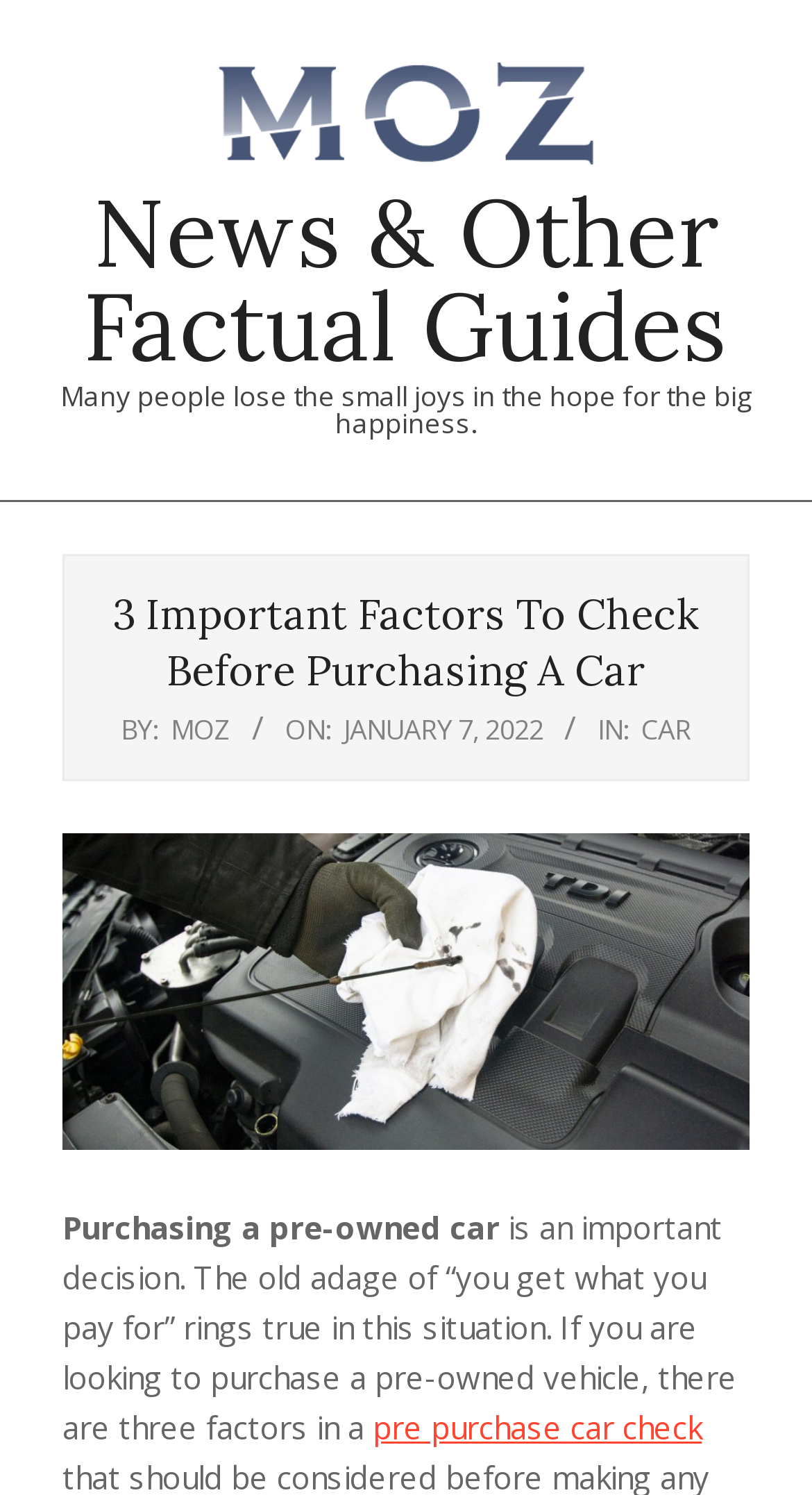Locate the bounding box of the user interface element based on this description: "Car".

[0.79, 0.474, 0.851, 0.5]